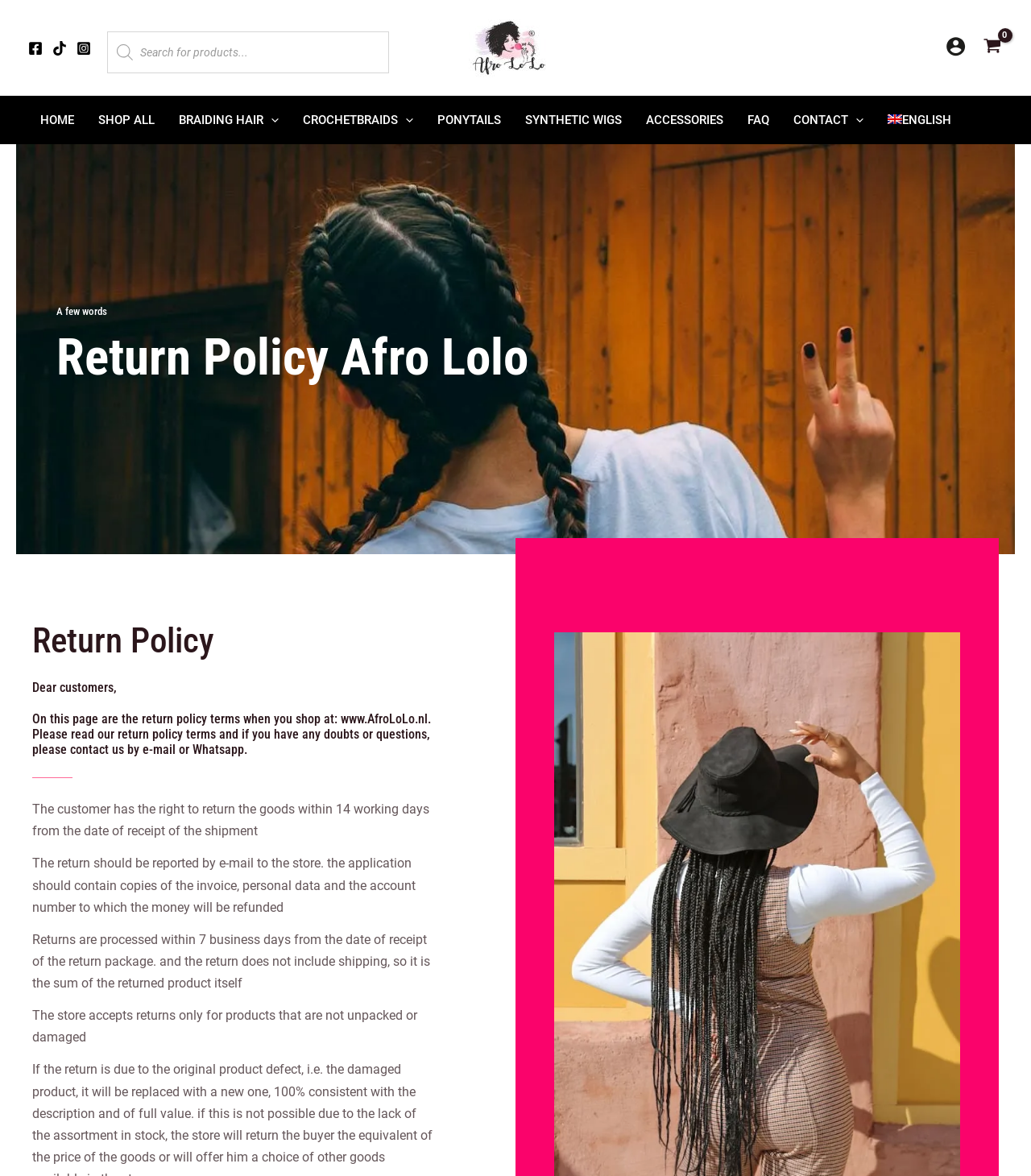Identify the bounding box coordinates of the area you need to click to perform the following instruction: "Search for products".

[0.104, 0.027, 0.377, 0.062]